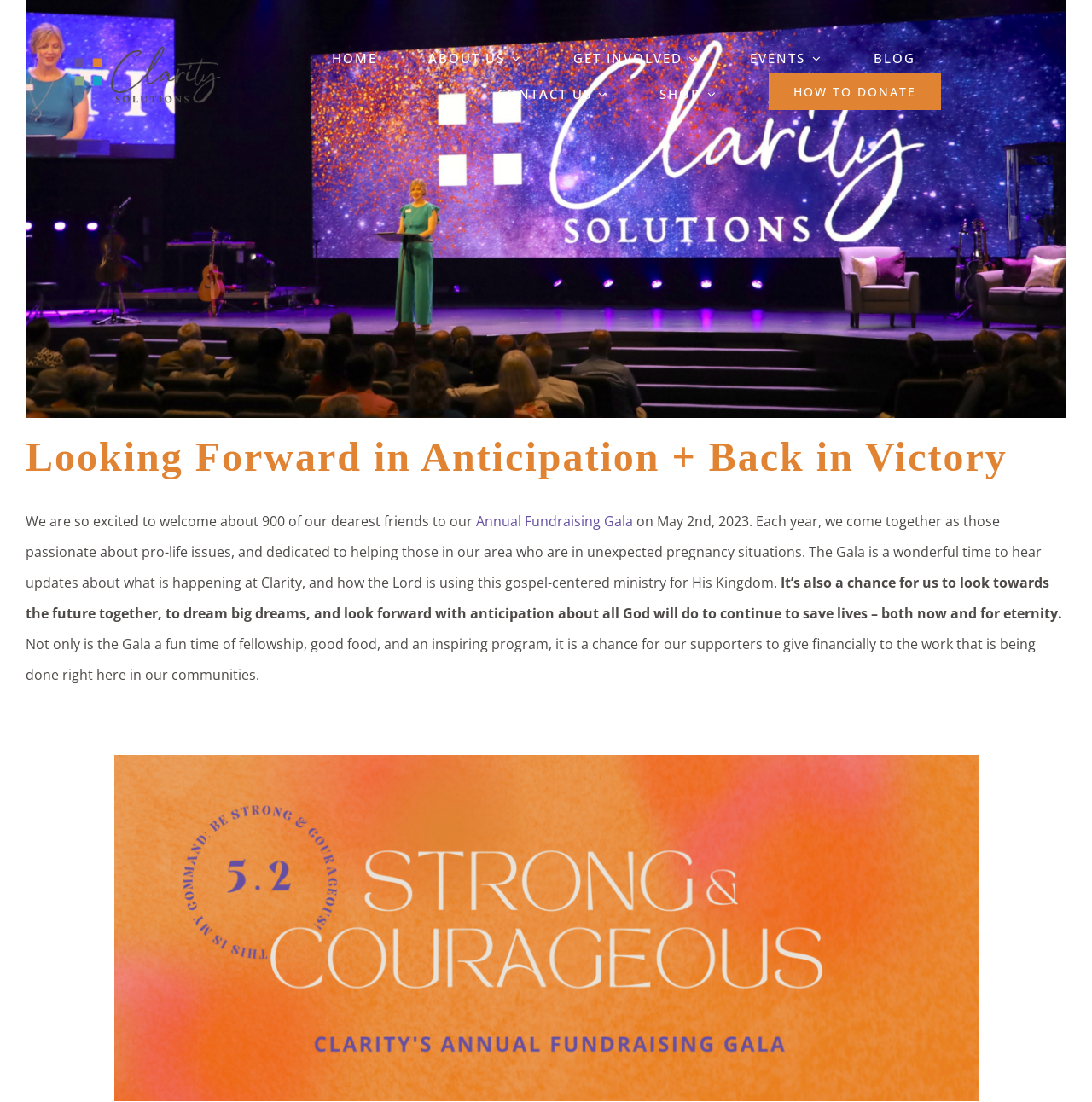Find the bounding box coordinates of the clickable area required to complete the following action: "Go to Top".

[0.904, 0.964, 0.941, 0.991]